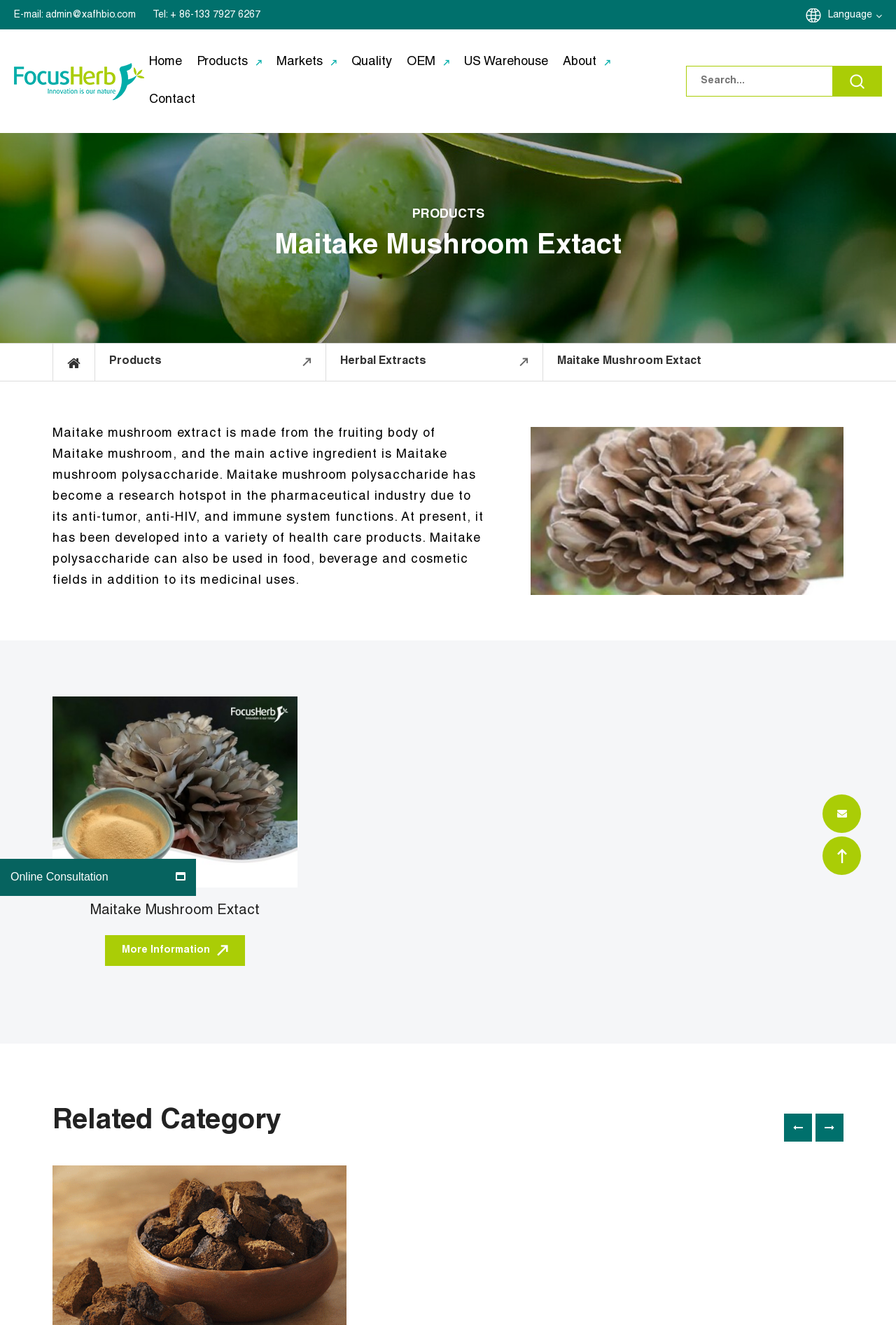Determine the bounding box coordinates of the clickable element to achieve the following action: 'Search for products'. Provide the coordinates as four float values between 0 and 1, formatted as [left, top, right, bottom].

[0.77, 0.056, 0.929, 0.067]